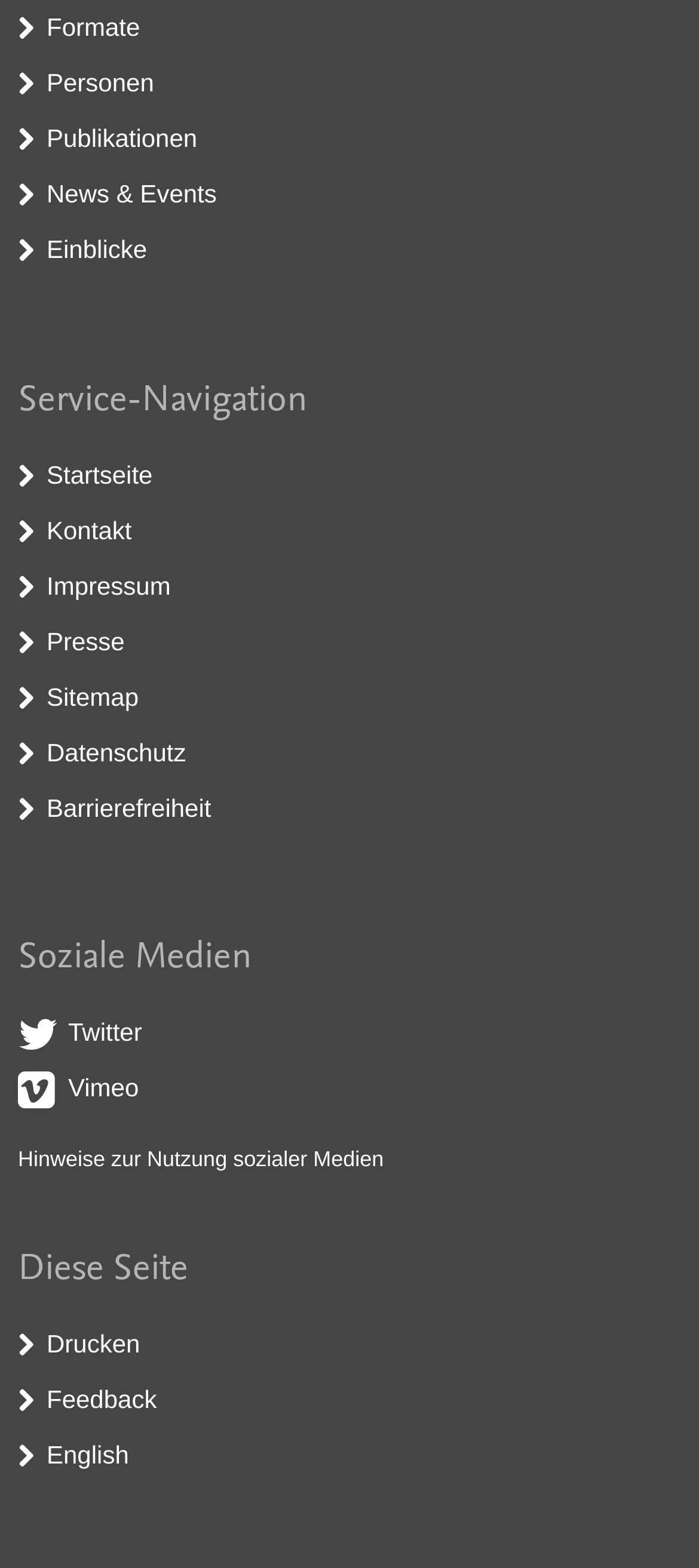What is the first menu item?
Look at the image and construct a detailed response to the question.

The first menu item is 'Formate' which can be found at the top left of the webpage, indicated by the '' icon.